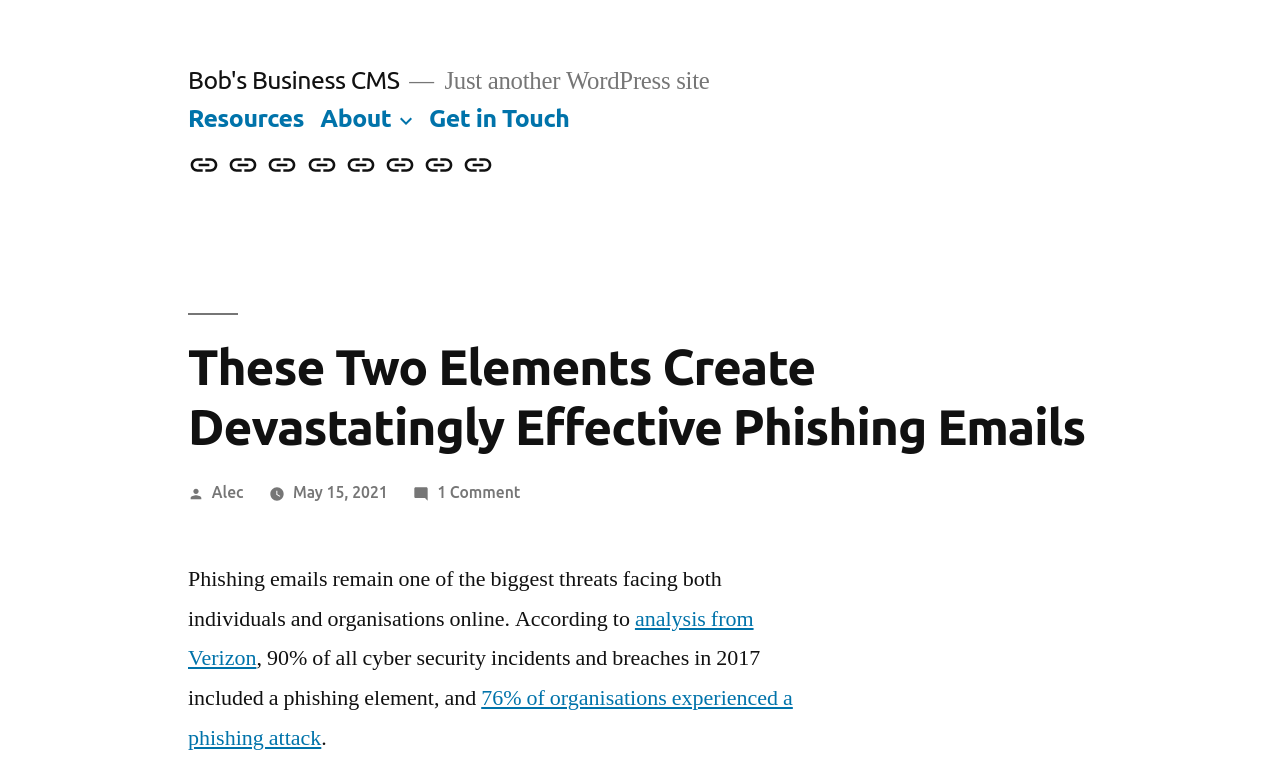Predict the bounding box coordinates of the UI element that matches this description: "Policy Management". The coordinates should be in the format [left, top, right, bottom] with each value between 0 and 1.

[0.239, 0.196, 0.264, 0.239]